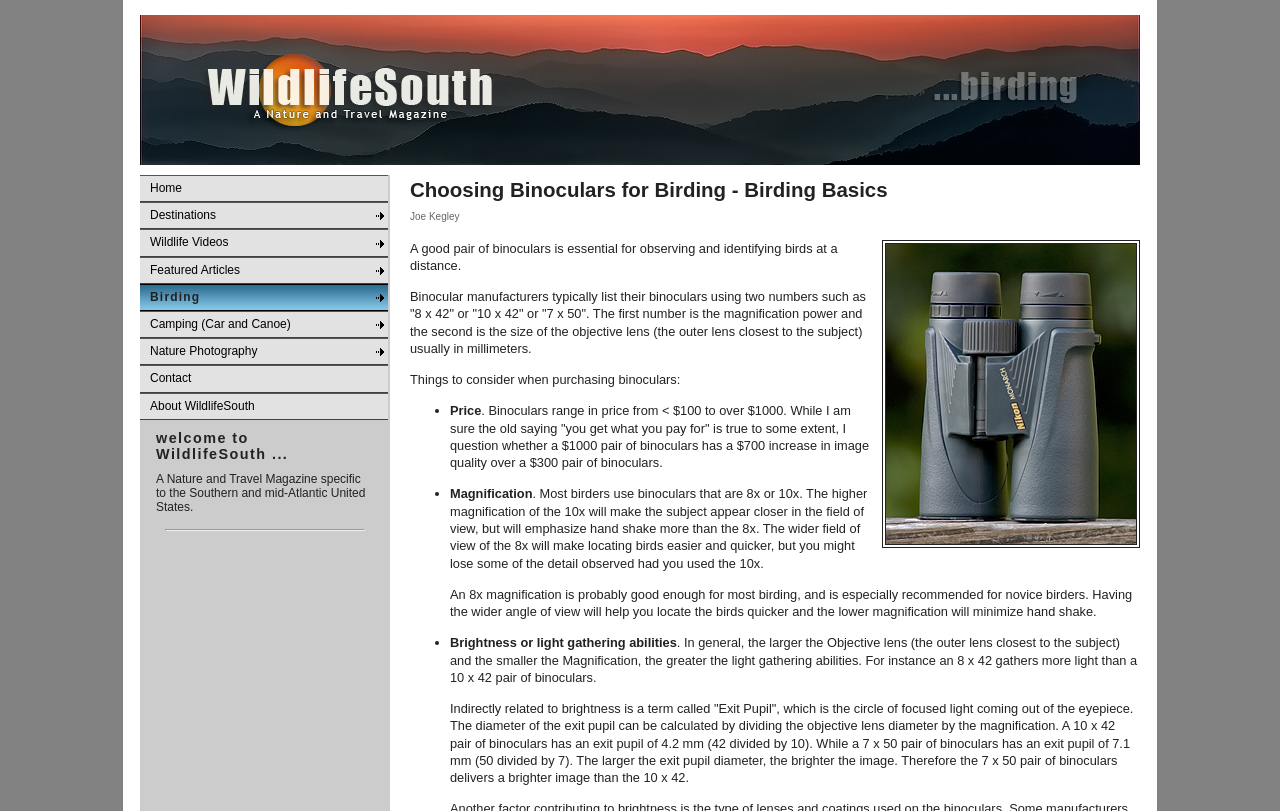Determine the bounding box for the UI element described here: "About WildlifeSouth".

[0.109, 0.484, 0.303, 0.517]